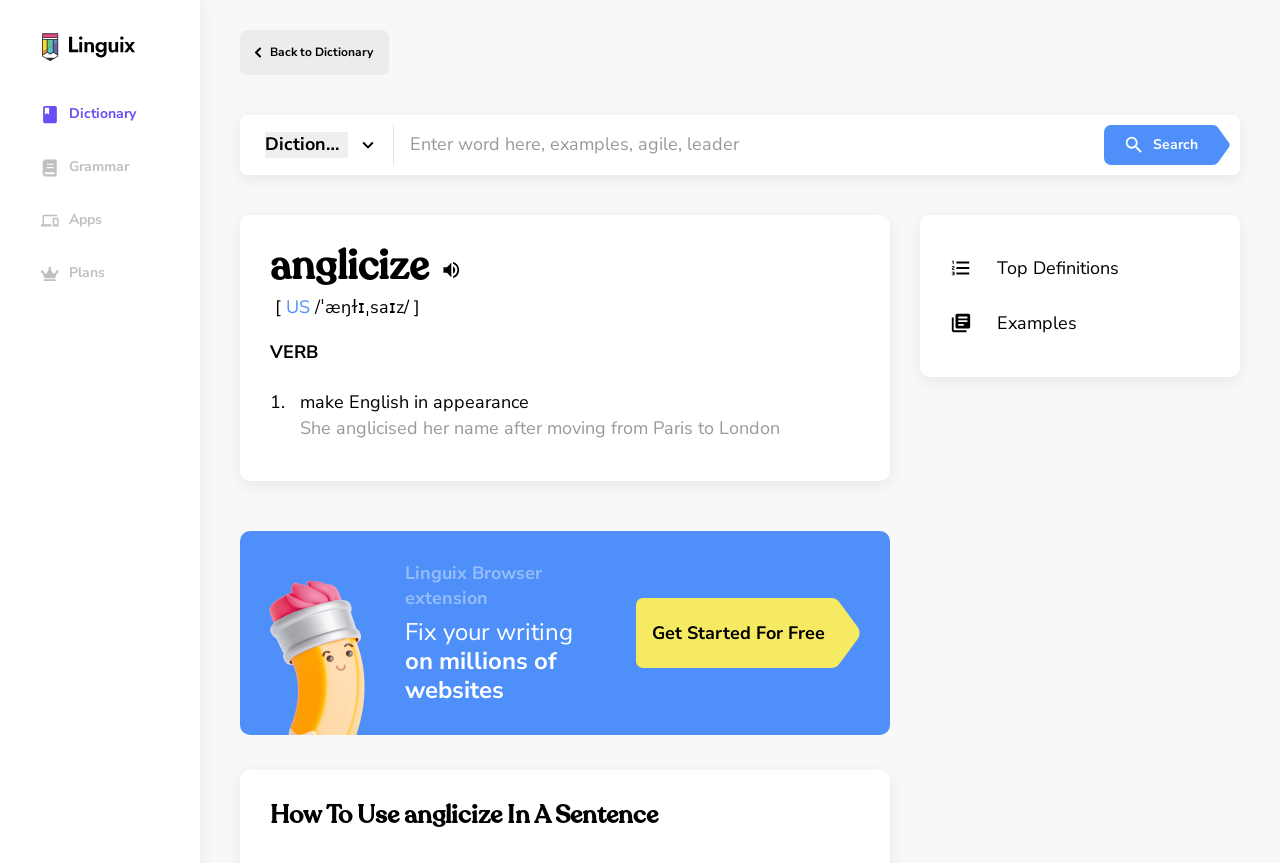Predict the bounding box coordinates of the area that should be clicked to accomplish the following instruction: "Search for a word". The bounding box coordinates should consist of four float numbers between 0 and 1, i.e., [left, top, right, bottom].

[0.308, 0.153, 0.862, 0.183]